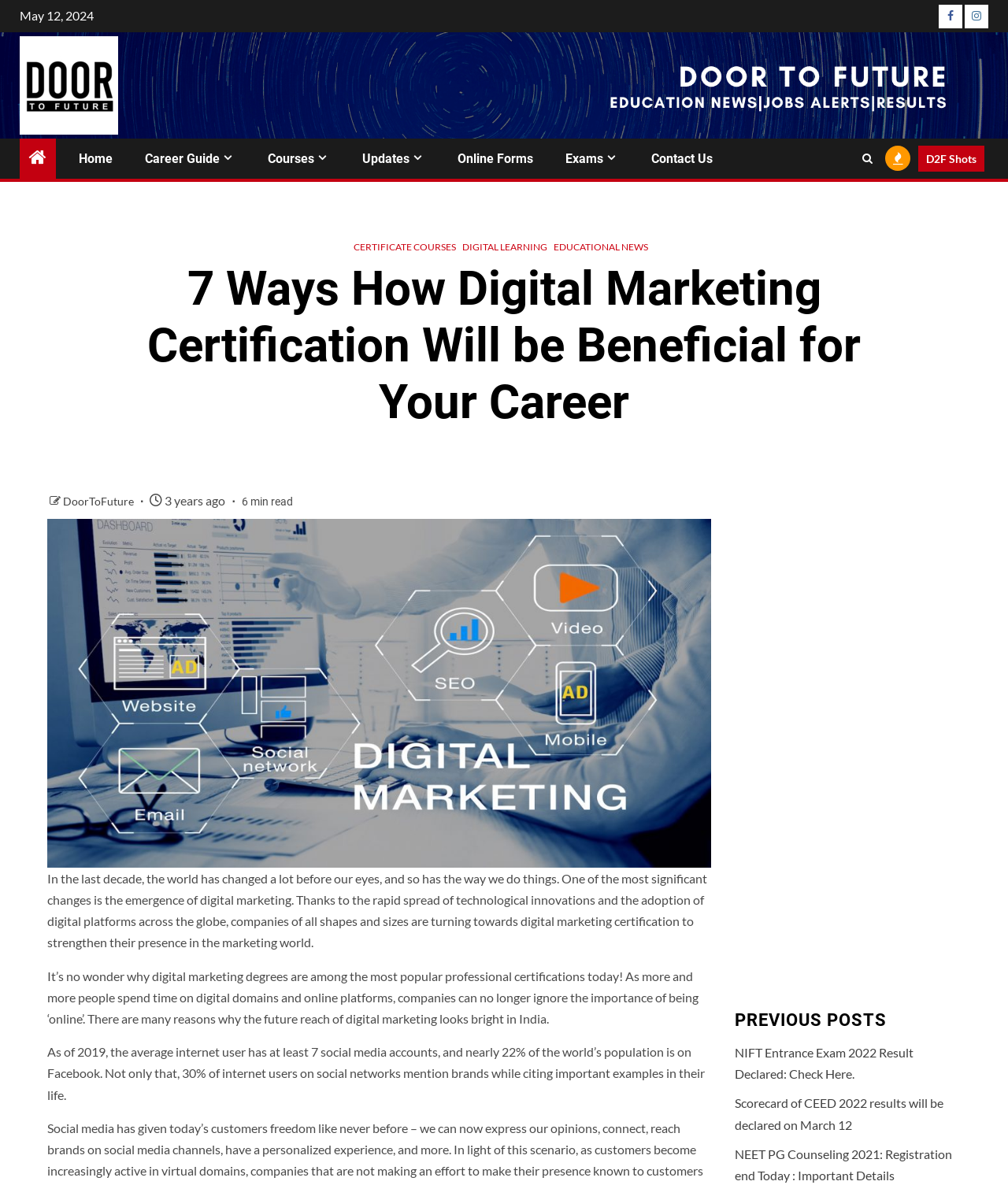Determine the bounding box coordinates for the UI element described. Format the coordinates as (top-left x, top-left y, bottom-right x, bottom-right y) and ensure all values are between 0 and 1. Element description: aria-label="Advertisement" name="aswift_0" title="Advertisement"

[0.729, 0.427, 0.963, 0.825]